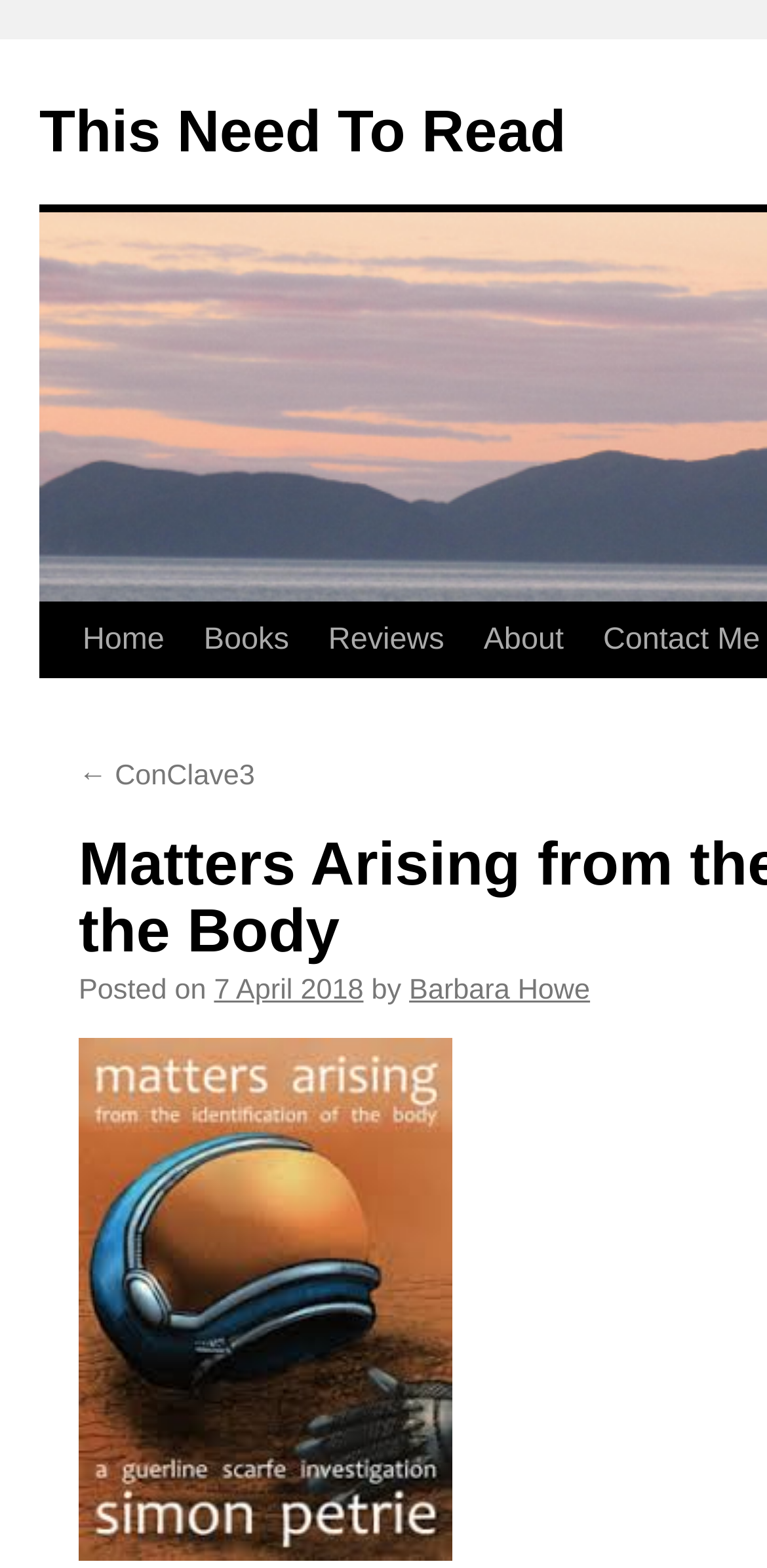What is the purpose of the 'Skip to content' link?
Using the information from the image, provide a comprehensive answer to the question.

The 'Skip to content' link is likely used to allow users to bypass the navigation and other non-essential content and jump directly to the main content of the webpage.